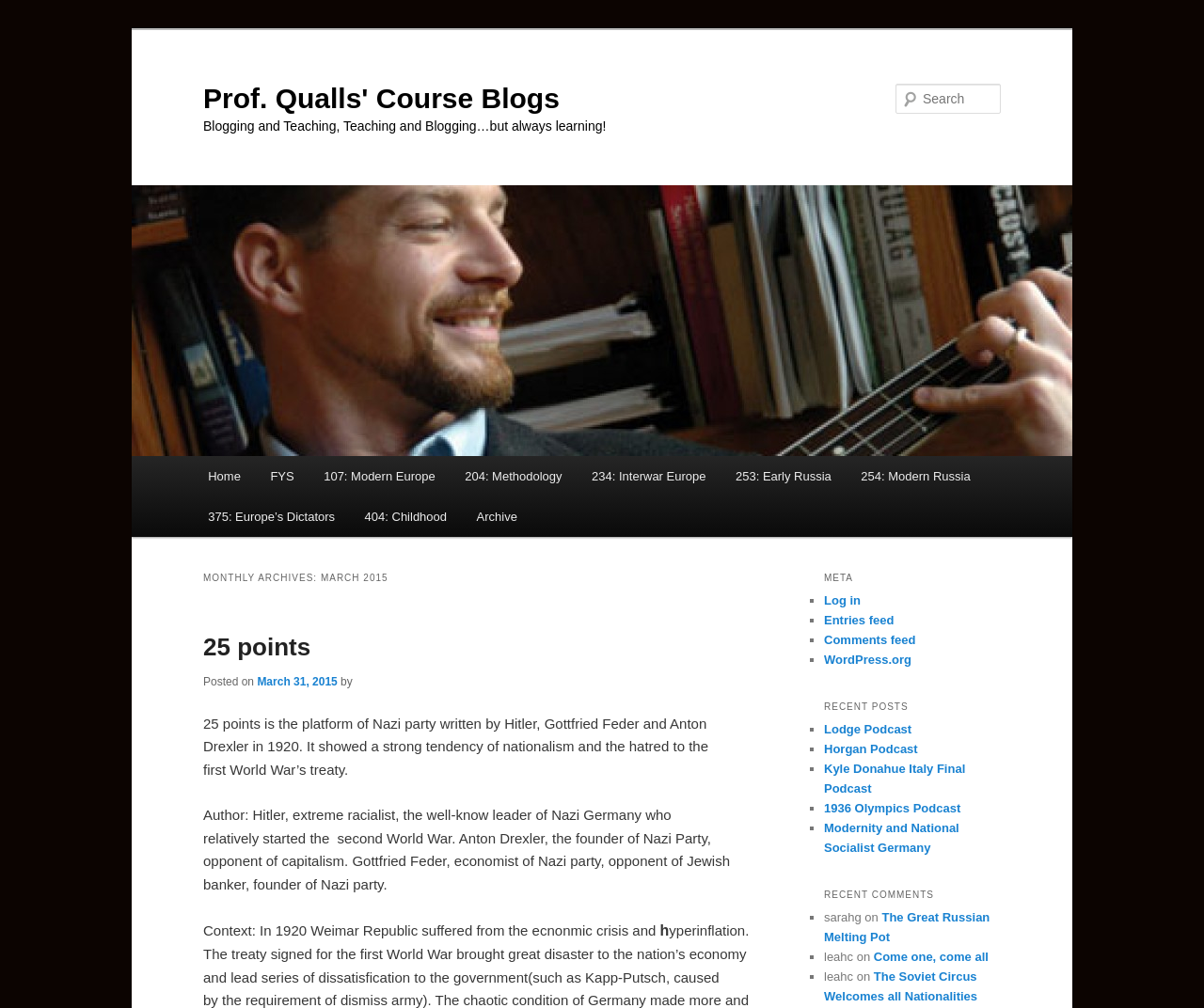Determine the bounding box coordinates of the clickable element to complete this instruction: "Go to the Home page". Provide the coordinates in the format of four float numbers between 0 and 1, [left, top, right, bottom].

[0.16, 0.452, 0.212, 0.493]